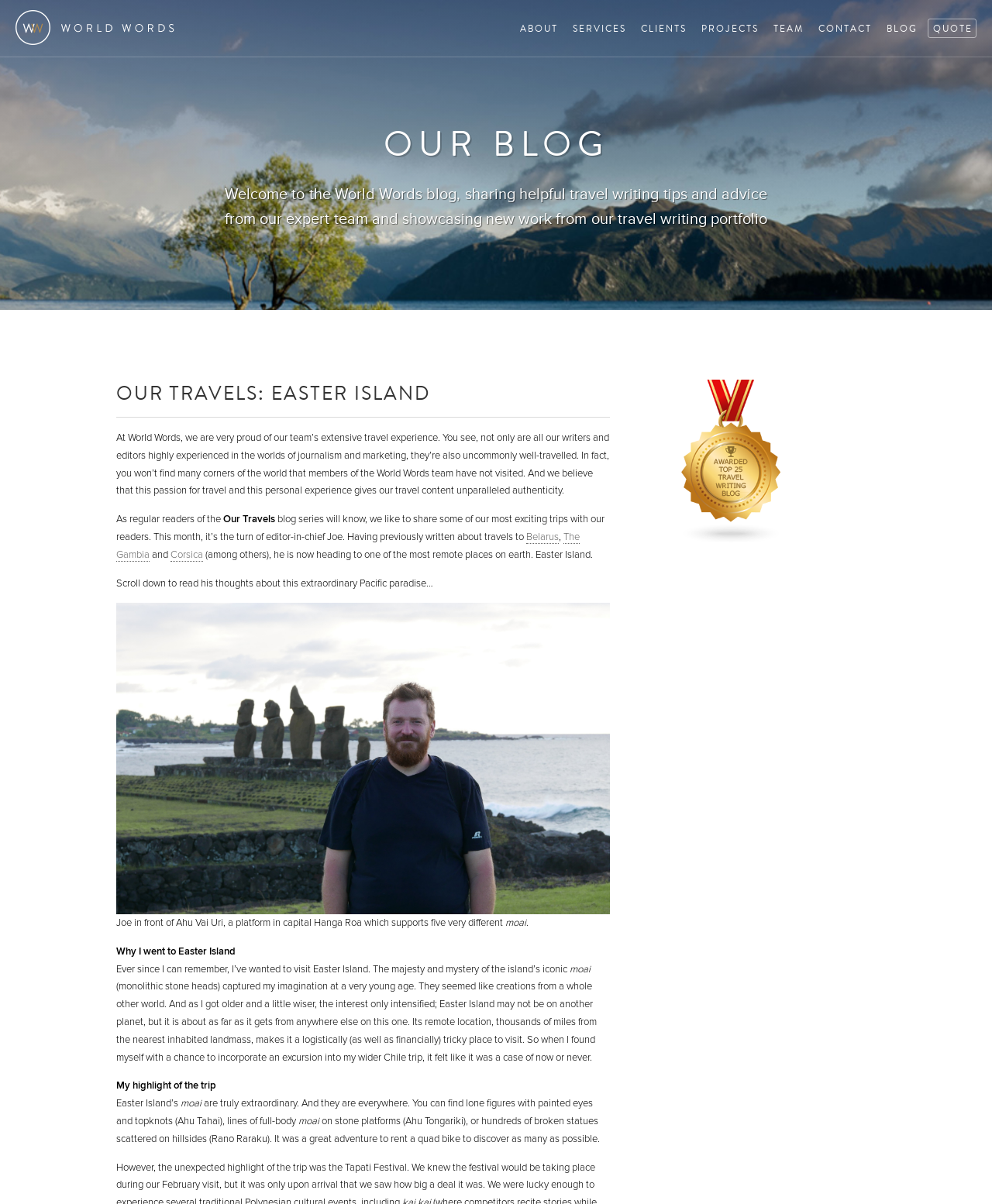Locate the bounding box coordinates of the area that needs to be clicked to fulfill the following instruction: "Click on the 'ABOUT' link". The coordinates should be in the format of four float numbers between 0 and 1, namely [left, top, right, bottom].

[0.52, 0.016, 0.566, 0.031]